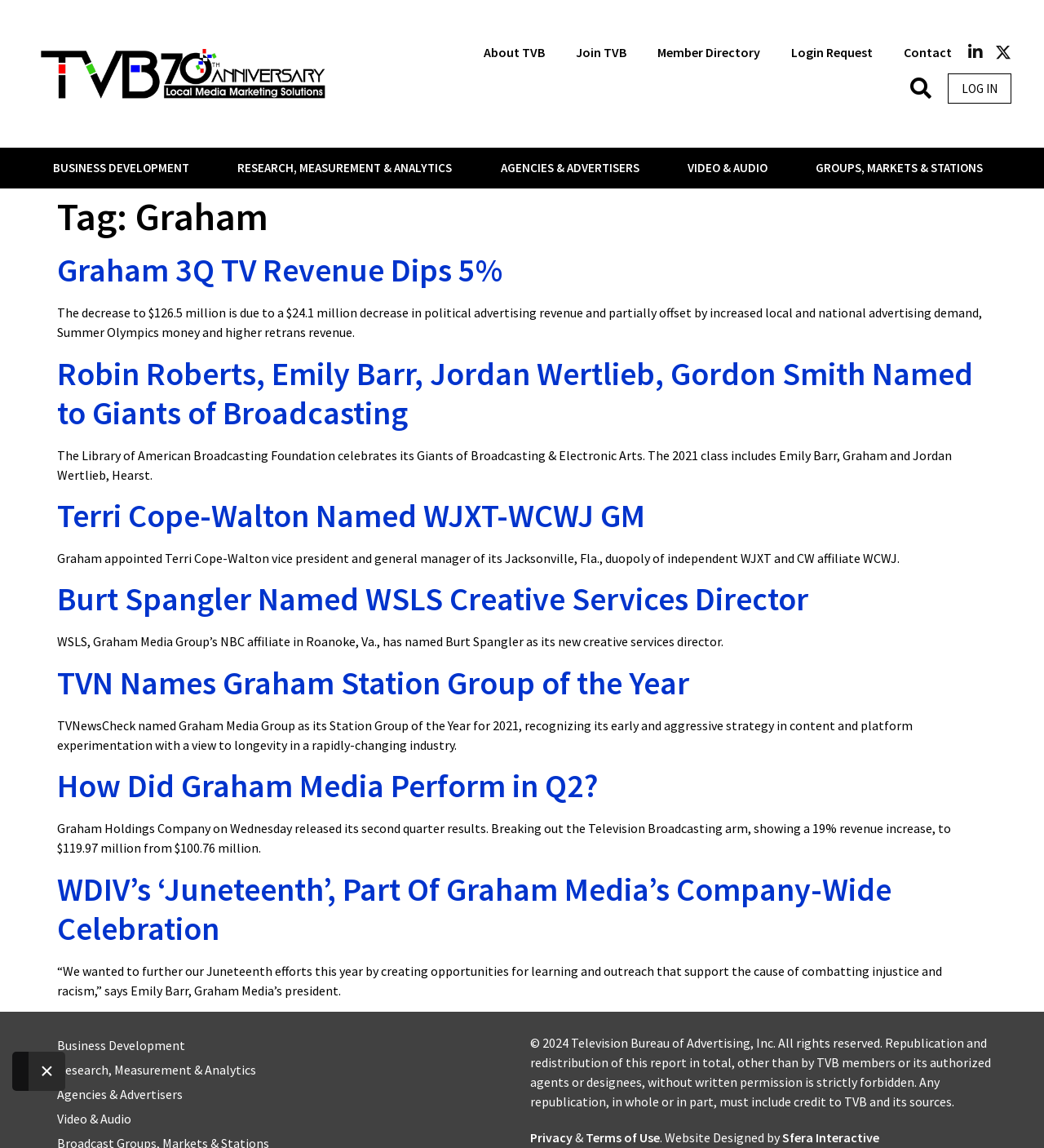What is the name of the person mentioned in the second article?
Answer the question with a detailed explanation, including all necessary information.

The second article mentions Robin Roberts, Emily Barr, Jordan Wertlieb, and Gordon Smith as being named to Giants of Broadcasting, indicating that one of the people mentioned is Robin Roberts.